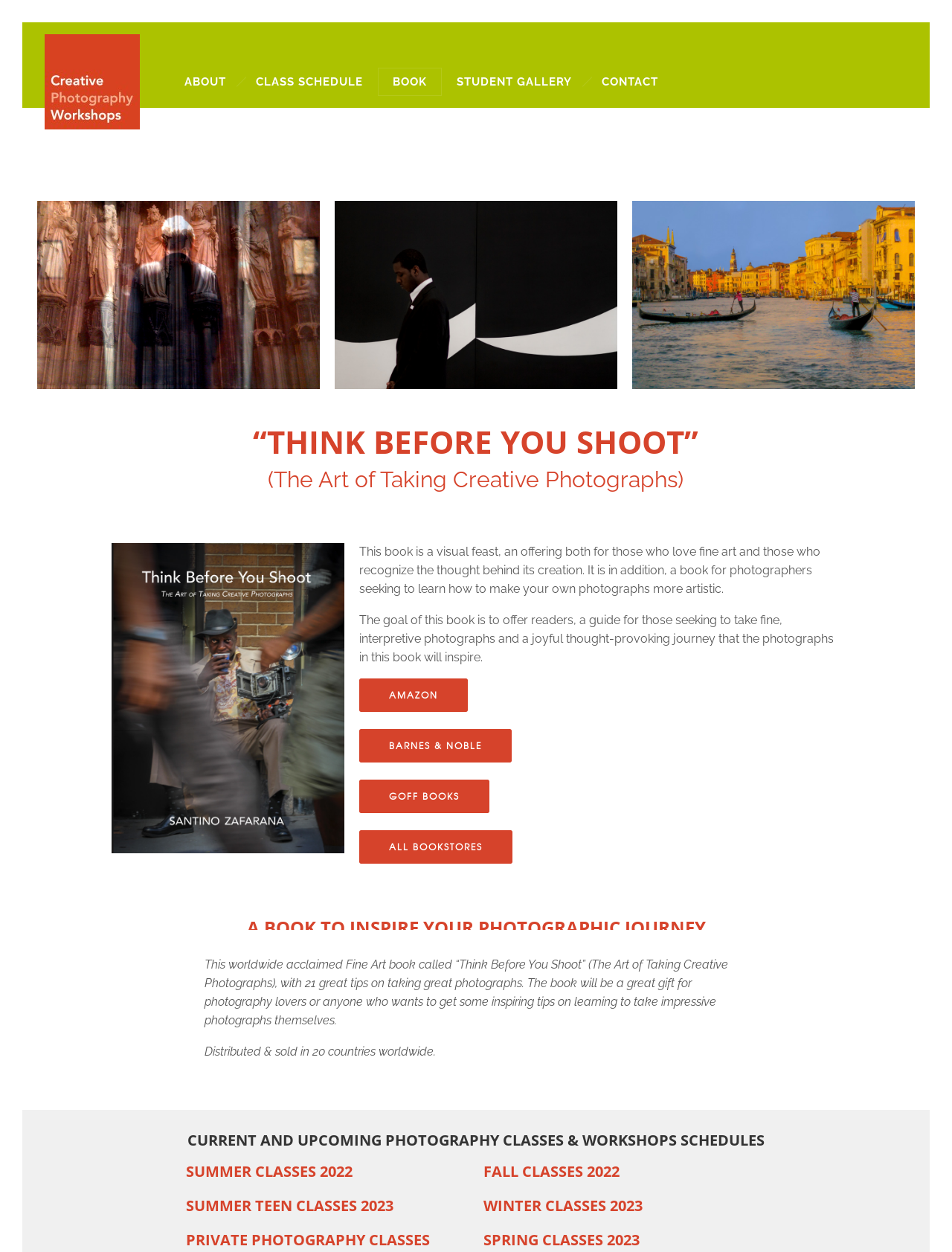Generate a comprehensive description of the contents of the webpage.

This webpage is about a book titled "Think Before You Shoot" (The Art of Taking Creative Photographs) and its related photography workshops. At the top, there is a navigation menu with links to "ABOUT", "CLASS SCHEDULE", "BOOK", "STUDENT GALLERY", and "CONTACT". Below the menu, there is a heading that reads "“THINK BEFORE YOU SHOOT”" followed by a brief description of the book as a "visual feast" and a guide for photographers seeking to take fine, interpretive photographs.

To the right of the description, there are links to purchase the book from various online retailers, including Amazon, Barnes & Noble, and Goff Books. Below these links, there is a heading that reads "A BOOK TO INSPIRE YOUR PHOTOGRAPHIC JOURNEY" followed by a longer description of the book, including its worldwide acclaim and the 21 great tips on taking great photographs it provides.

Further down the page, there is a section dedicated to photography classes and workshops, with headings for "CURRENT AND UPCOMING PHOTOGRAPHY CLASSES & WORKSHOPS SCHEDULES", "SUMMER CLASSES 2022", "SUMMER TEEN CLASSES 2023", "FALL CLASSES 2022", and "WINTER CLASSES 2023". Each of these sections contains links to specific classes and workshops. There is also a link to "PRIVATE PHOTOGRAPHY CLASSES" available.